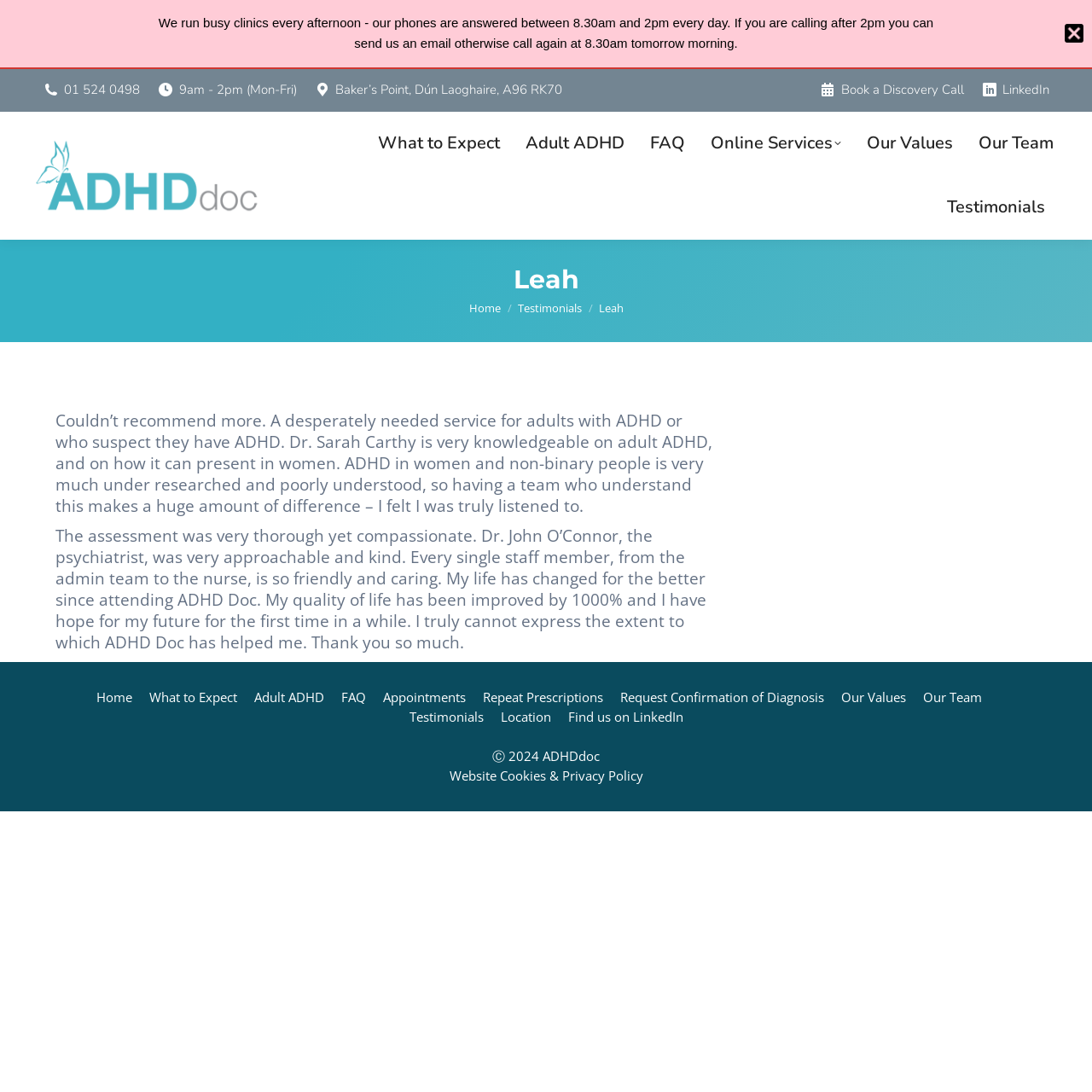Can you look at the image and give a comprehensive answer to the question:
What is the location of the ADHD clinic?

I found the location by looking at the top section of the webpage, where it says ' Baker’s Point, Dún Laoghaire, A96 RK70', which indicates the address of the clinic.